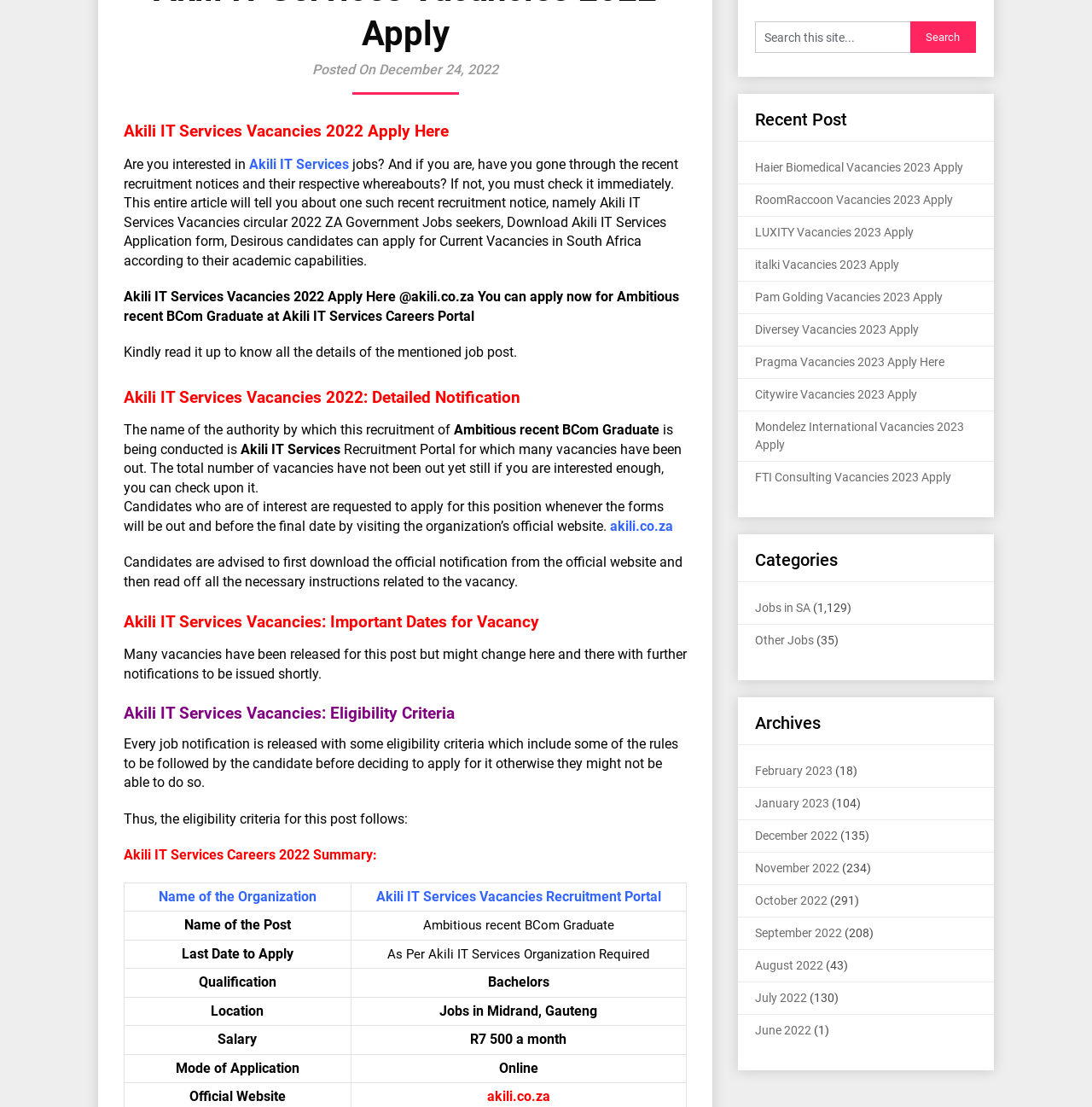Give the bounding box coordinates for the element described by: "January 2023".

[0.691, 0.72, 0.759, 0.732]